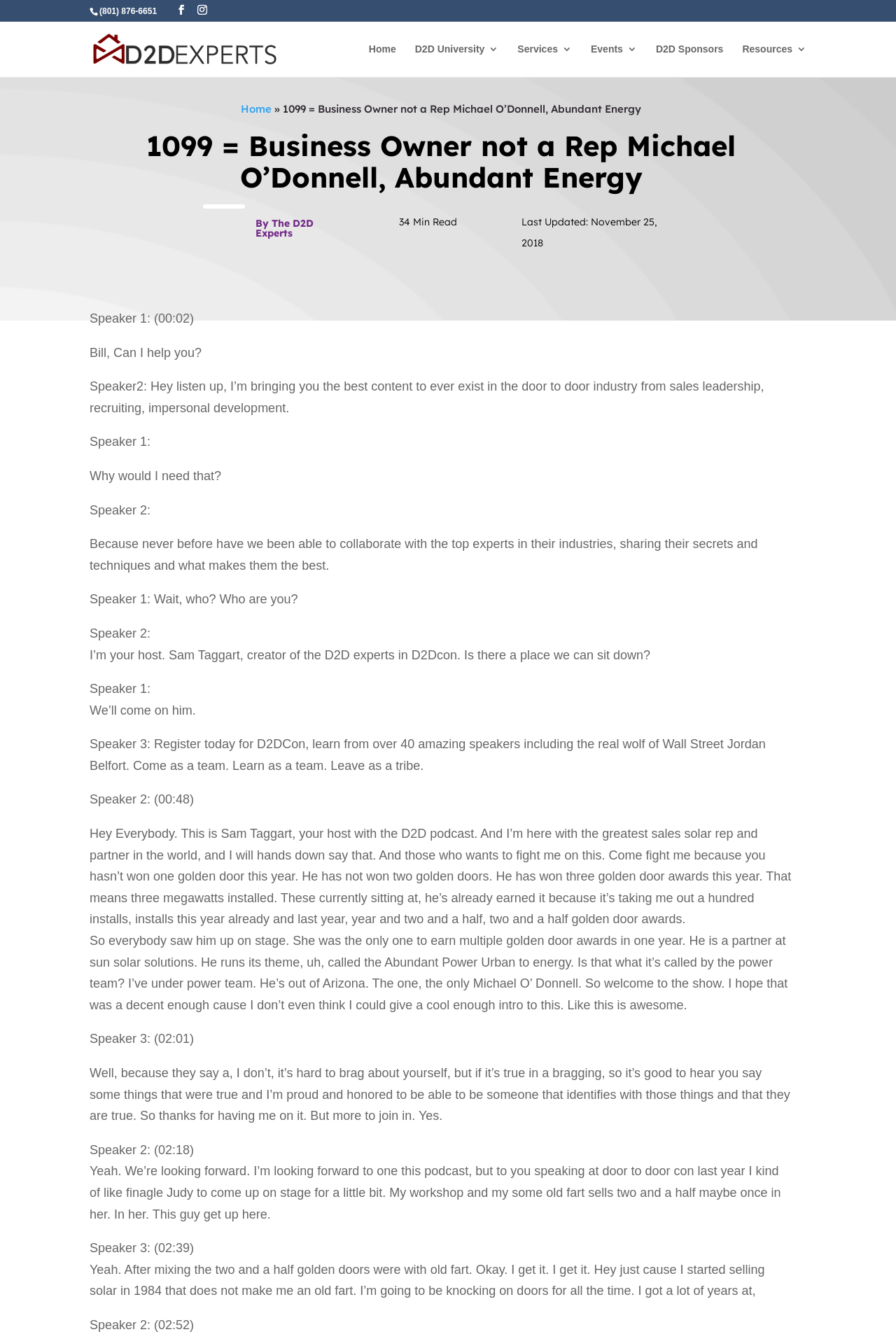Please determine the bounding box coordinates of the element's region to click for the following instruction: "Click on the Services 3 link".

[0.578, 0.033, 0.638, 0.058]